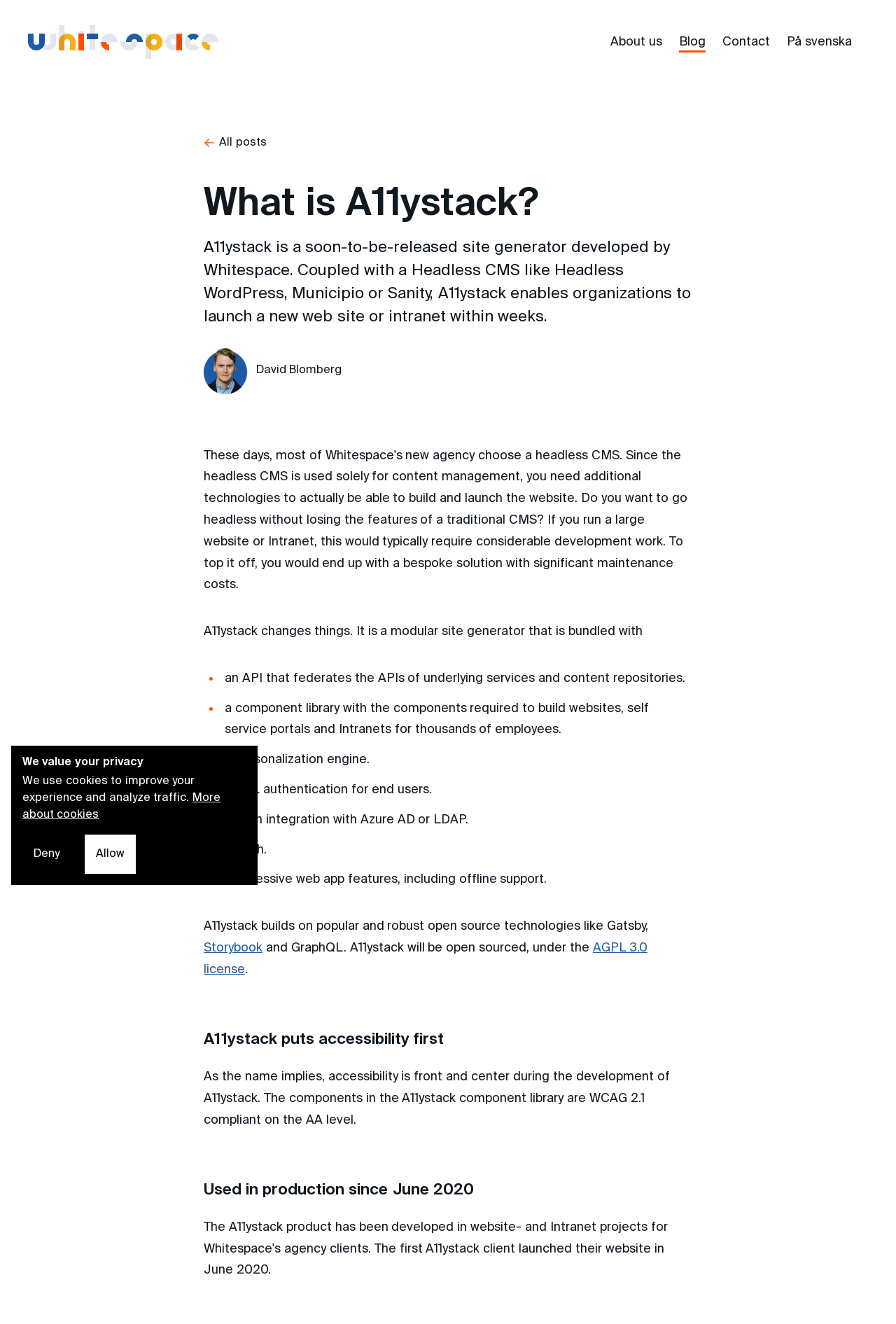Please study the image and answer the question comprehensively:
What technologies does A11ystack build on?

The webpage mentions that A11ystack builds on popular and robust open source technologies like Gatsby, Storybook, and GraphQL, which are well-known tools in the web development industry.